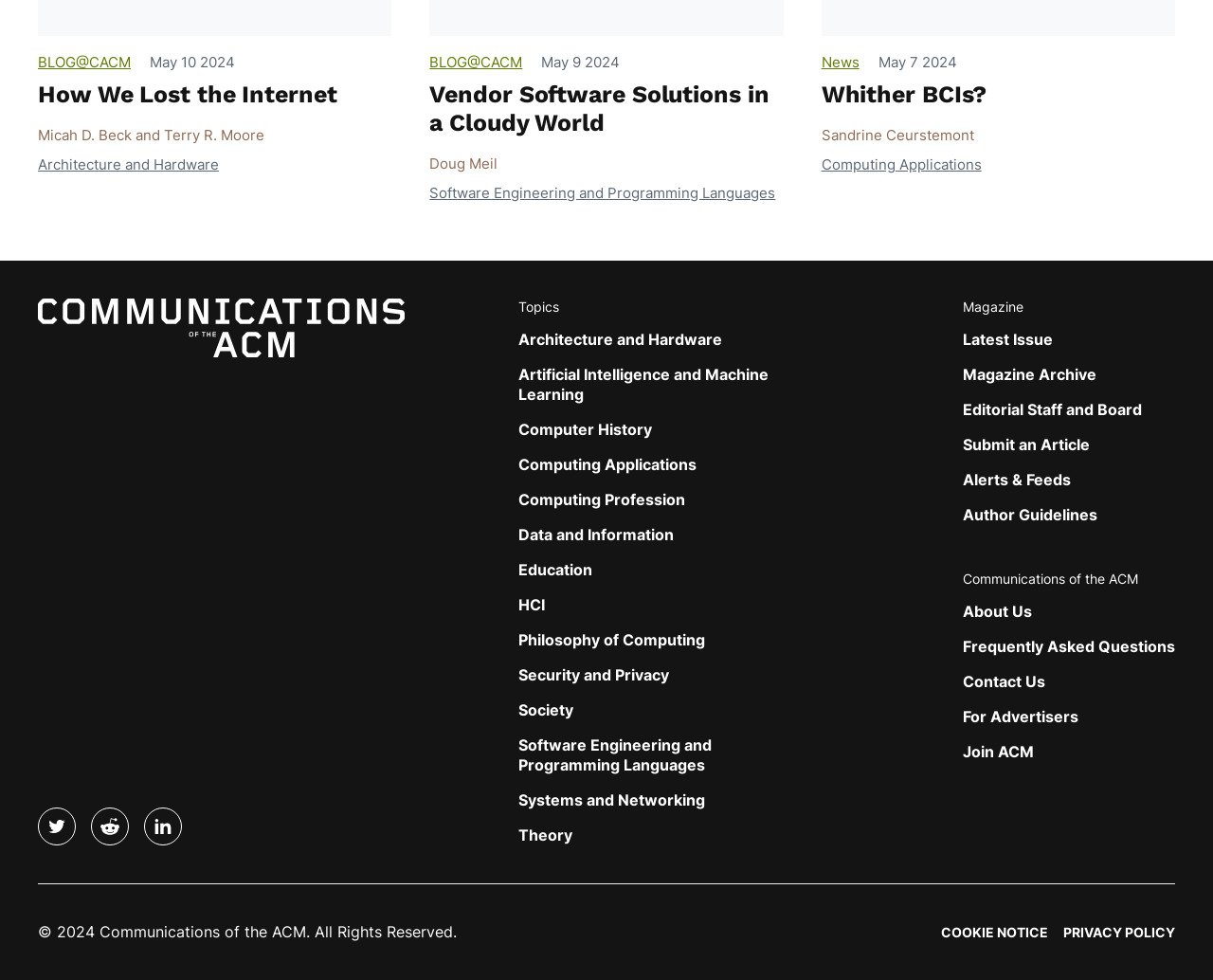Locate the bounding box coordinates of the UI element described by: "Theory". The bounding box coordinates should consist of four float numbers between 0 and 1, i.e., [left, top, right, bottom].

[0.427, 0.842, 0.472, 0.862]